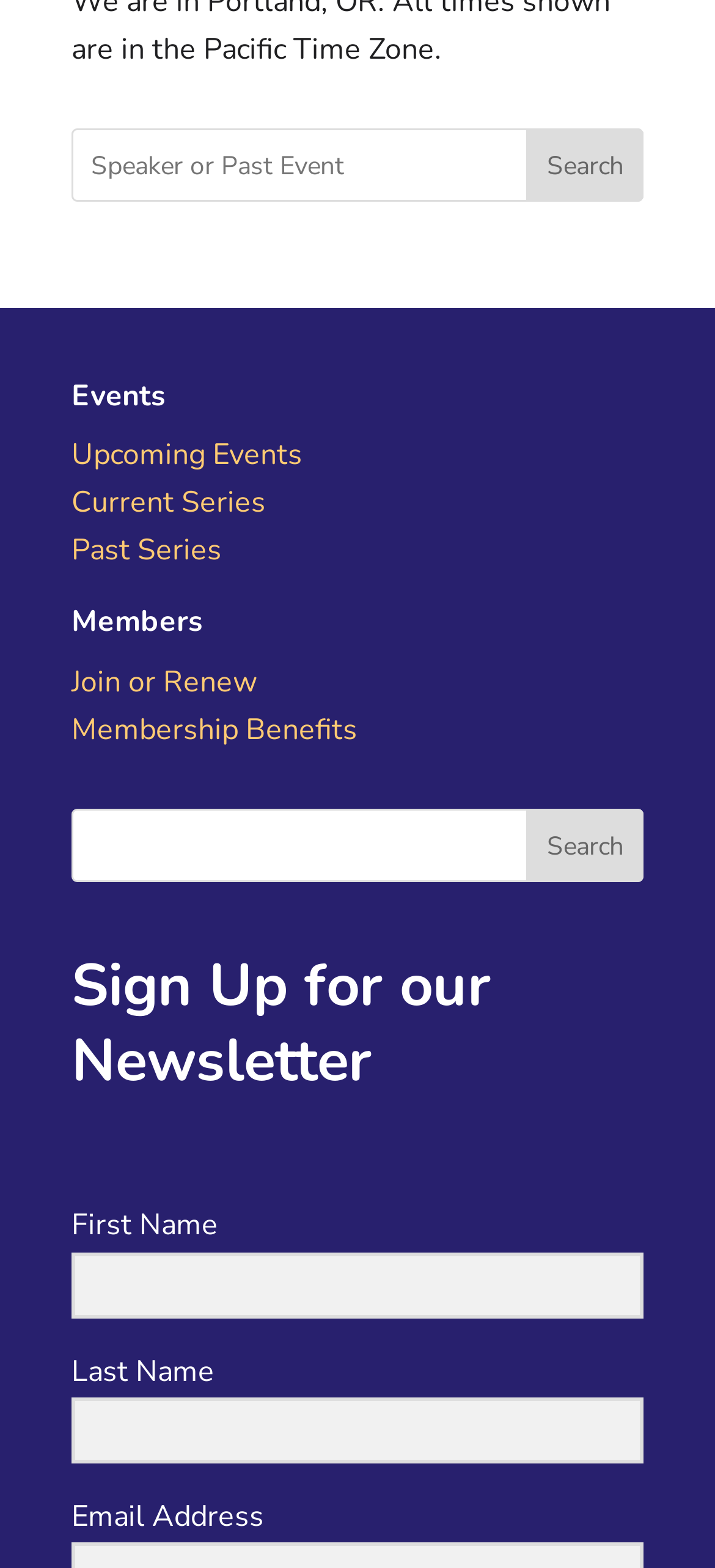Using the description: "Search", identify the bounding box of the corresponding UI element in the screenshot.

[0.737, 0.515, 0.9, 0.562]